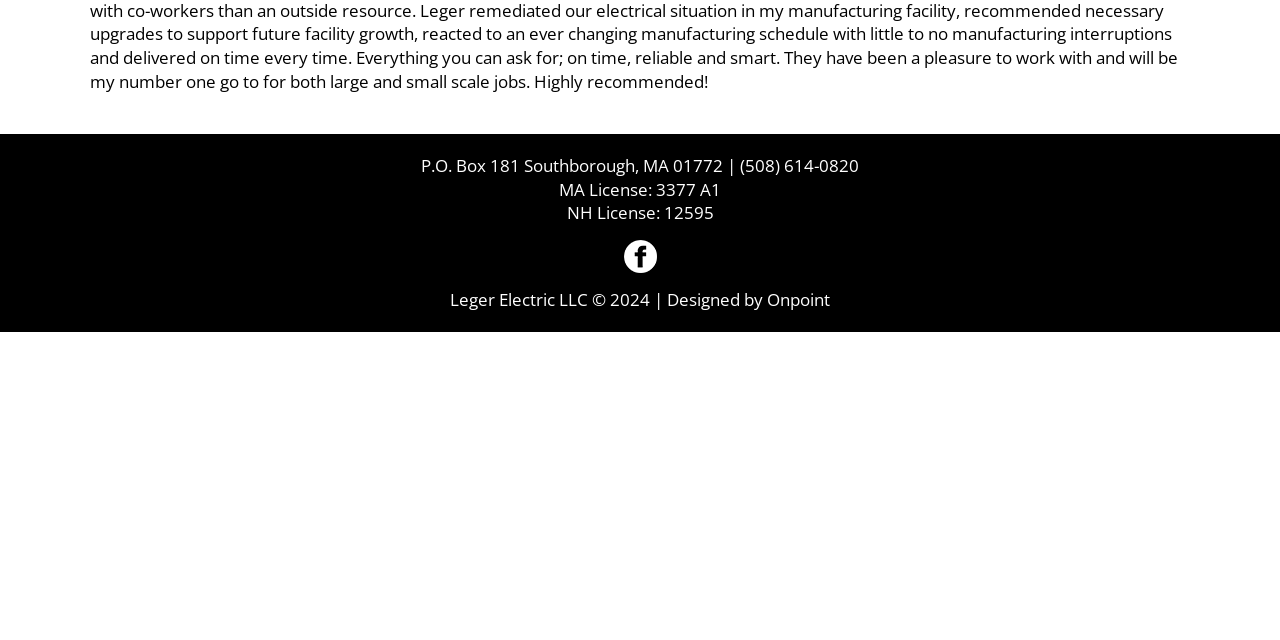Ascertain the bounding box coordinates for the UI element detailed here: "Designed by Onpoint". The coordinates should be provided as [left, top, right, bottom] with each value being a float between 0 and 1.

[0.521, 0.45, 0.648, 0.486]